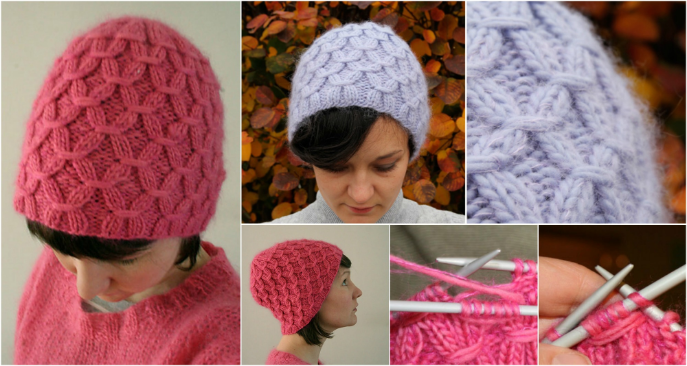What is the purpose of the close-up shots in the collage?
Answer with a single word or phrase, using the screenshot for reference.

To show knitting technique